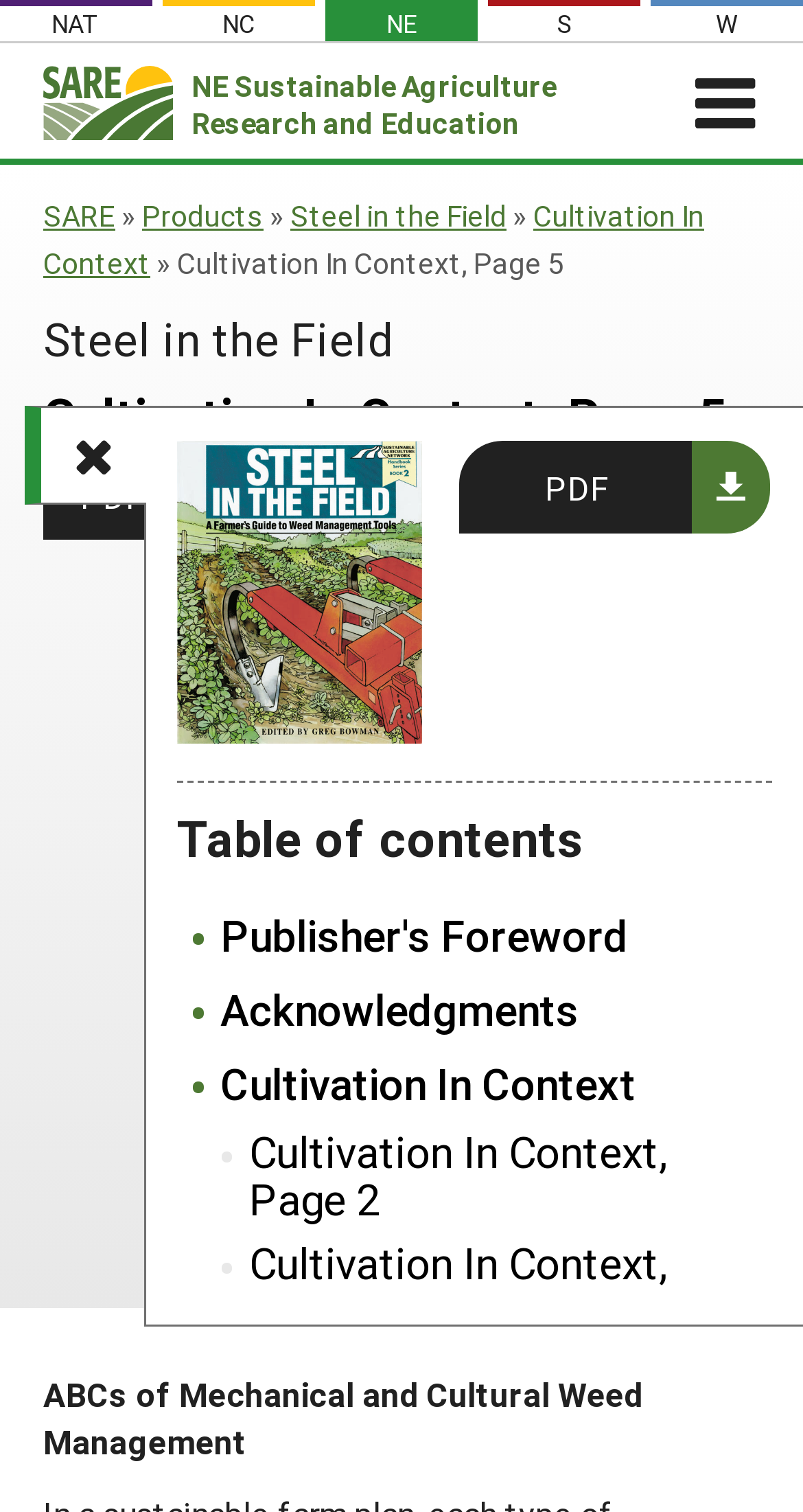Specify the bounding box coordinates of the element's region that should be clicked to achieve the following instruction: "Search for a keyword". The bounding box coordinates consist of four float numbers between 0 and 1, in the format [left, top, right, bottom].

[0.054, 0.054, 0.618, 0.101]